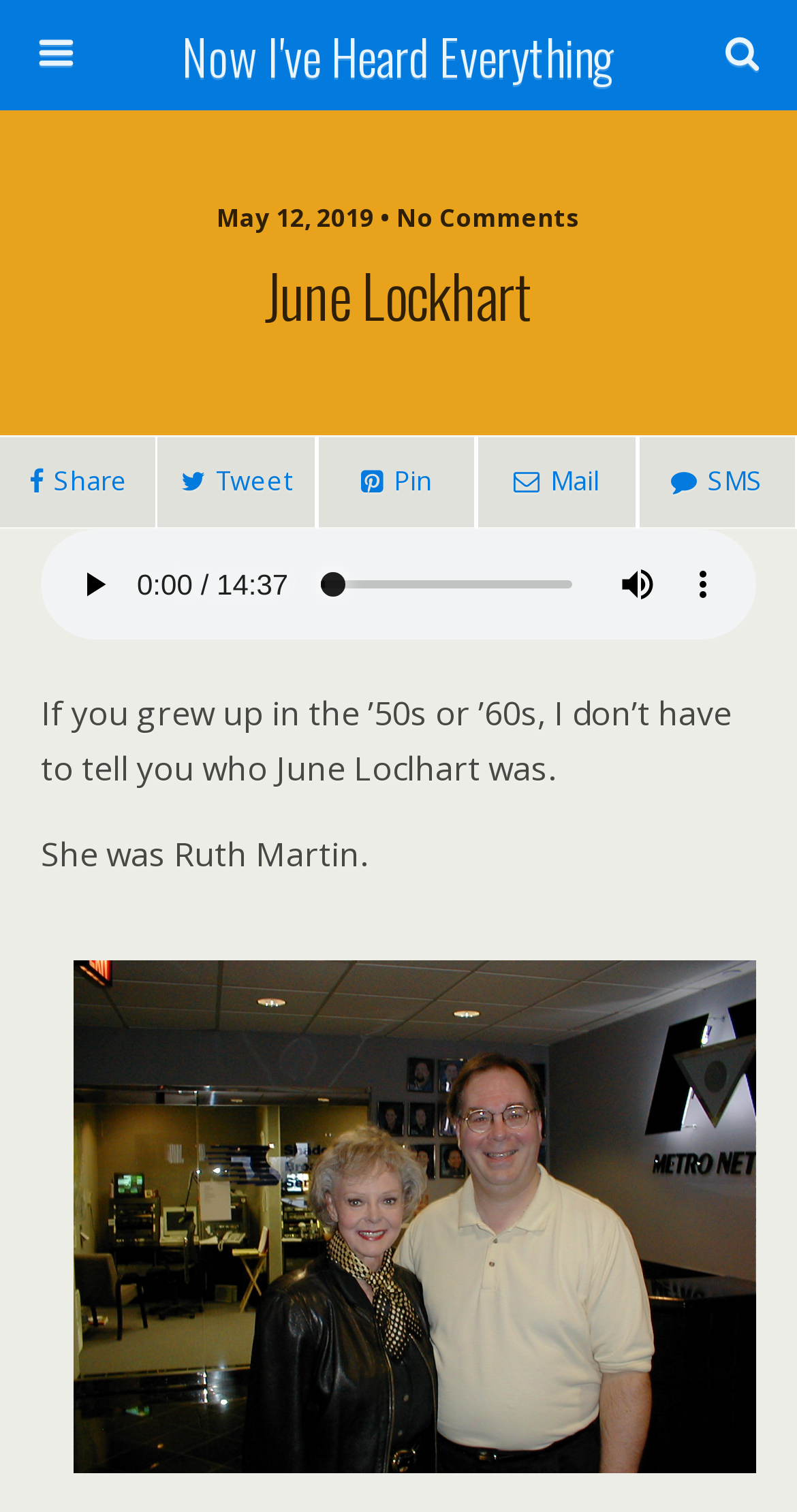Articulate a complete and detailed caption of the webpage elements.

The webpage is about June Lockhart, an American actress. At the top, there is a link to the webpage's title "Now I've Heard Everything" and a search bar with a text box and a search button. Below the search bar, there is a static text indicating the date "May 12, 2019" with no comments. 

The main content starts with a heading "June Lockhart" spanning the entire width of the page. Below the heading, there are four social media links to share, tweet, pin, and mail the content, aligned horizontally. 

Following the social media links, there is a figure containing an audio player with a play button, an audio time scrubber, a mute button, and a button to show more media controls. The audio player is positioned at the top-left of the figure.

Below the audio player, there are two paragraphs of text. The first paragraph describes June Lockhart as a familiar figure for those who grew up in the 1950s or 1960s, and the second paragraph identifies her as Ruth Martin.